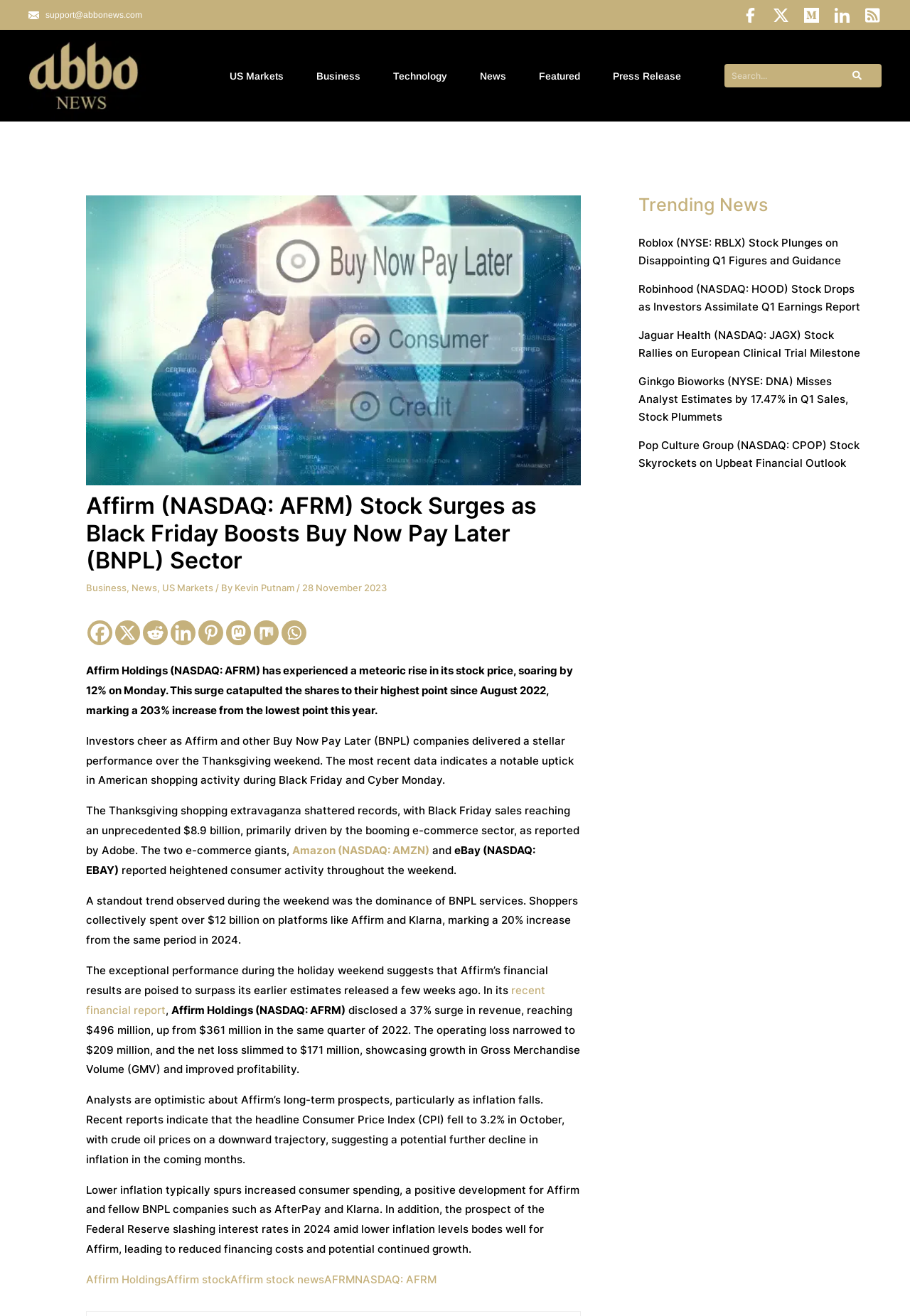Identify the bounding box coordinates of the section that should be clicked to achieve the task described: "Visit US Markets page".

[0.252, 0.054, 0.311, 0.061]